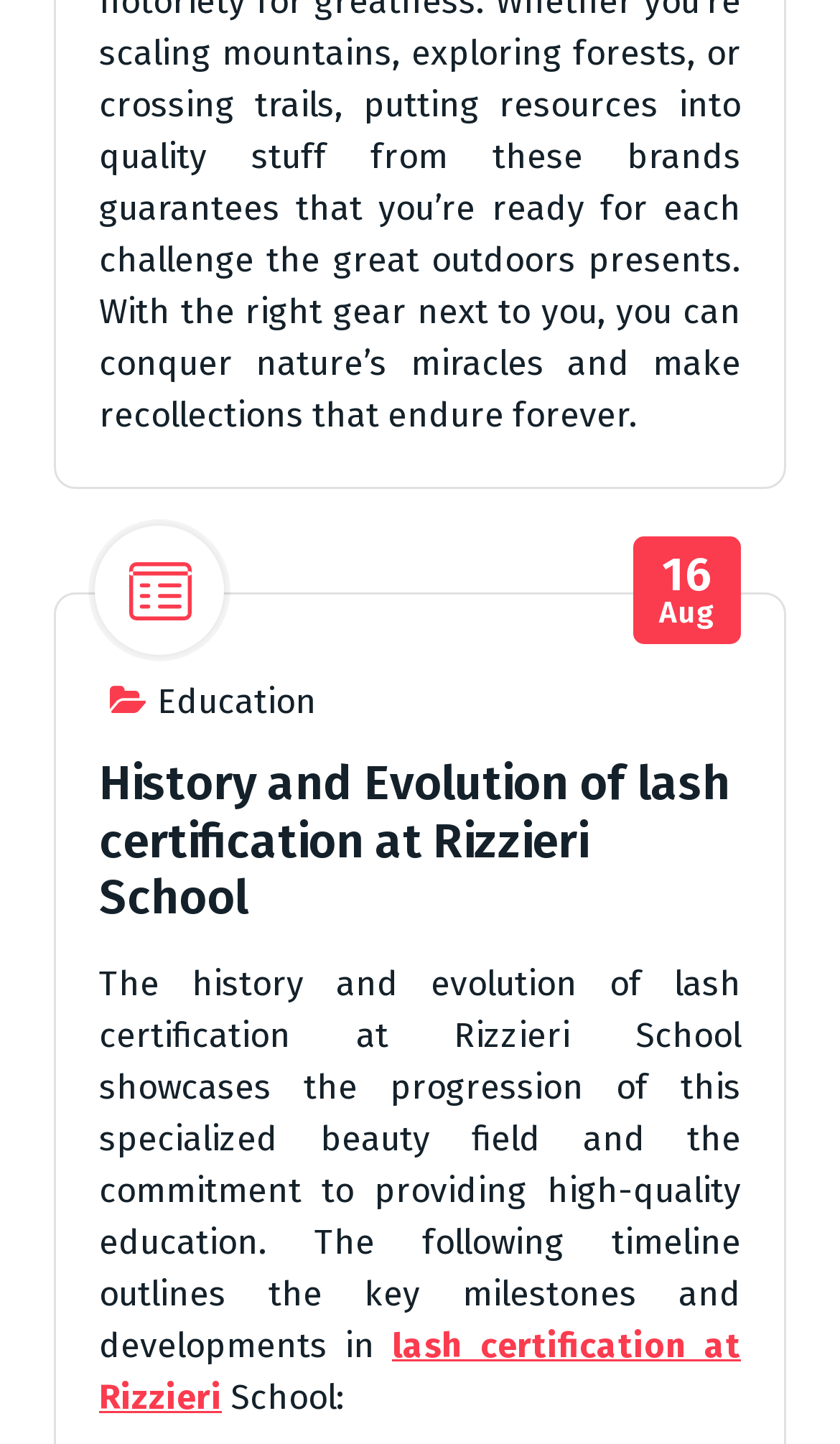What is the format of the article?
Please look at the screenshot and answer in one word or a short phrase.

Timeline